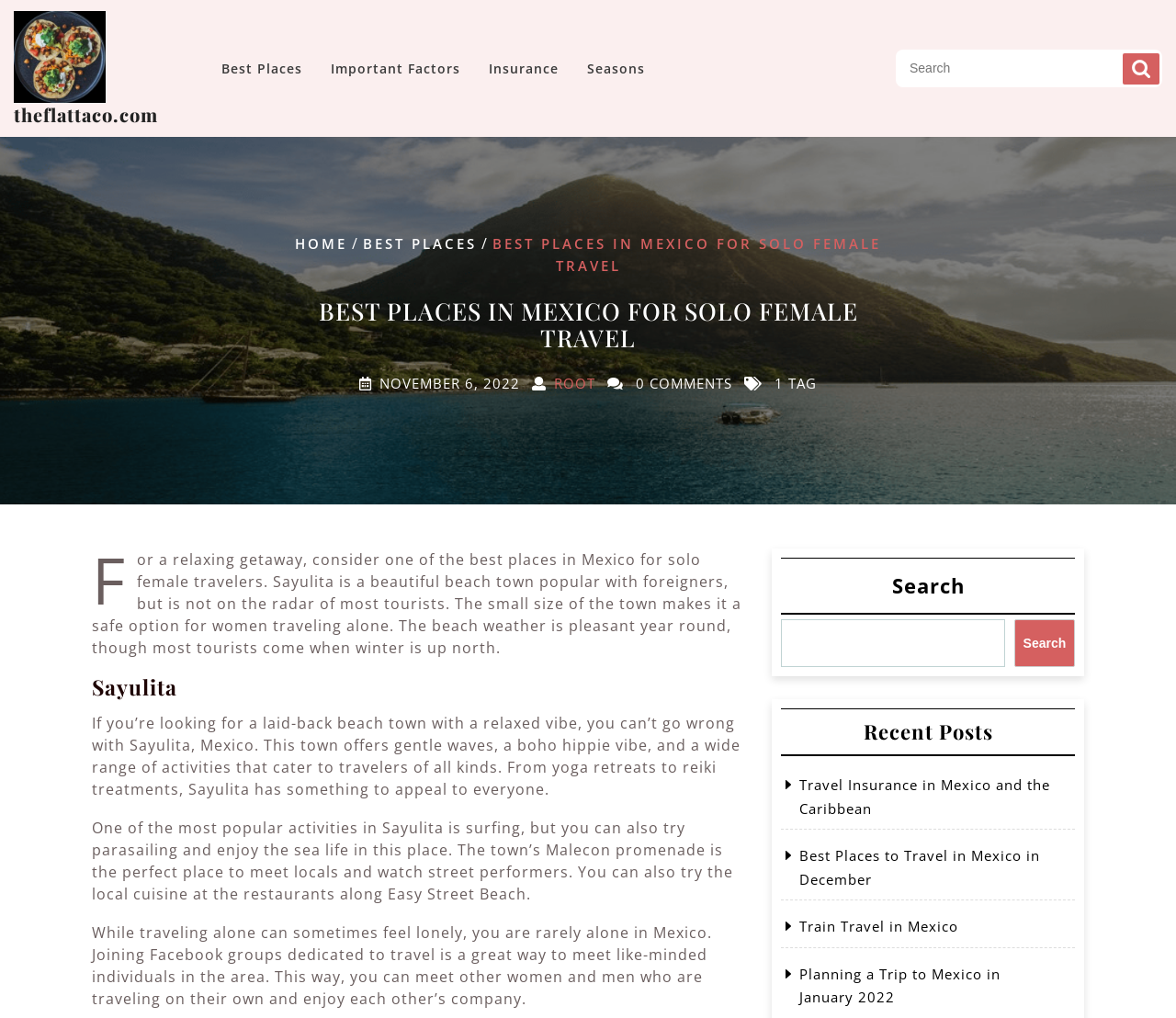Determine the bounding box coordinates of the clickable area required to perform the following instruction: "Search for a topic". The coordinates should be represented as four float numbers between 0 and 1: [left, top, right, bottom].

[0.762, 0.049, 0.988, 0.085]